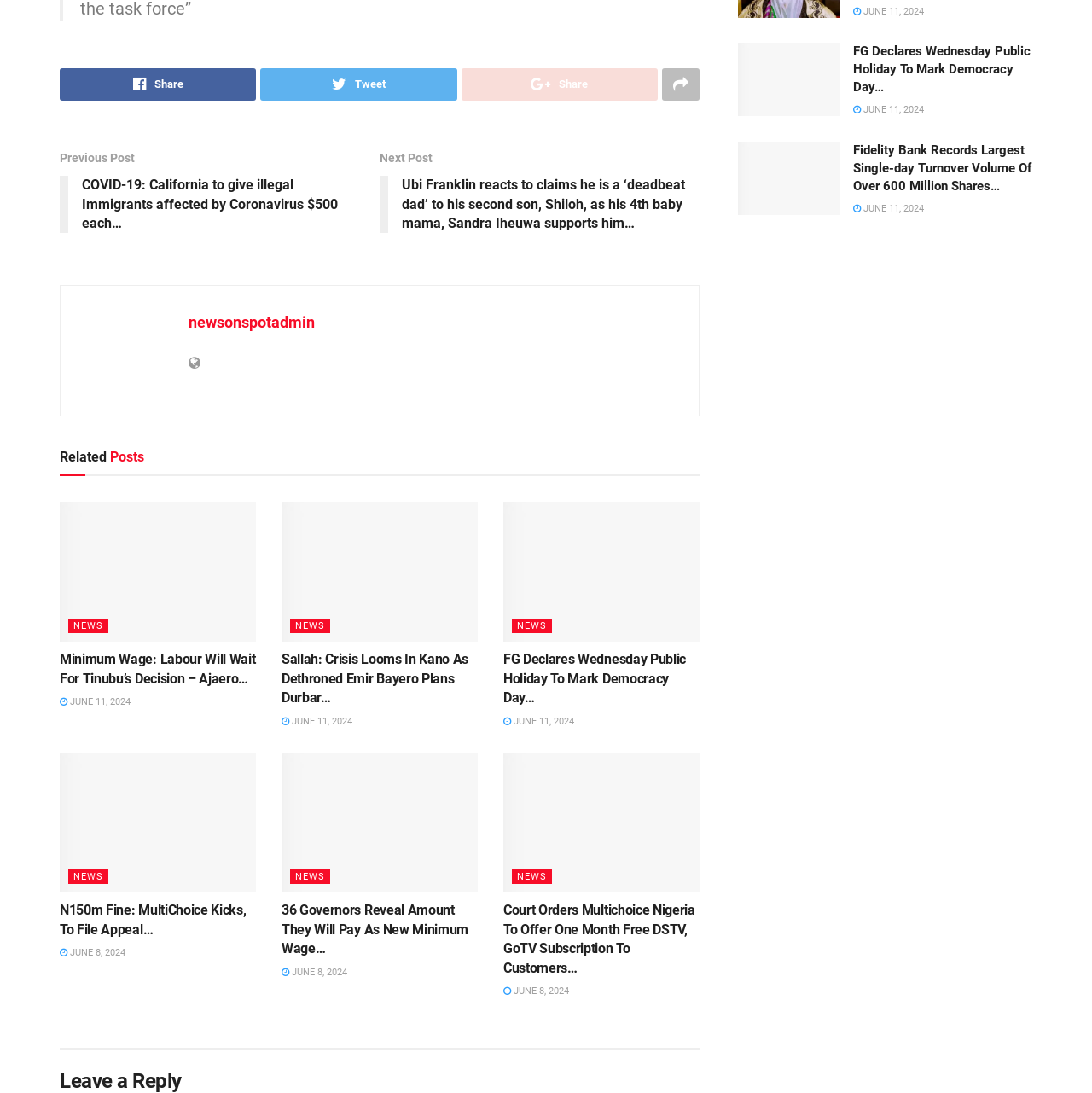Please identify the coordinates of the bounding box that should be clicked to fulfill this instruction: "View related news".

[0.055, 0.404, 0.132, 0.432]